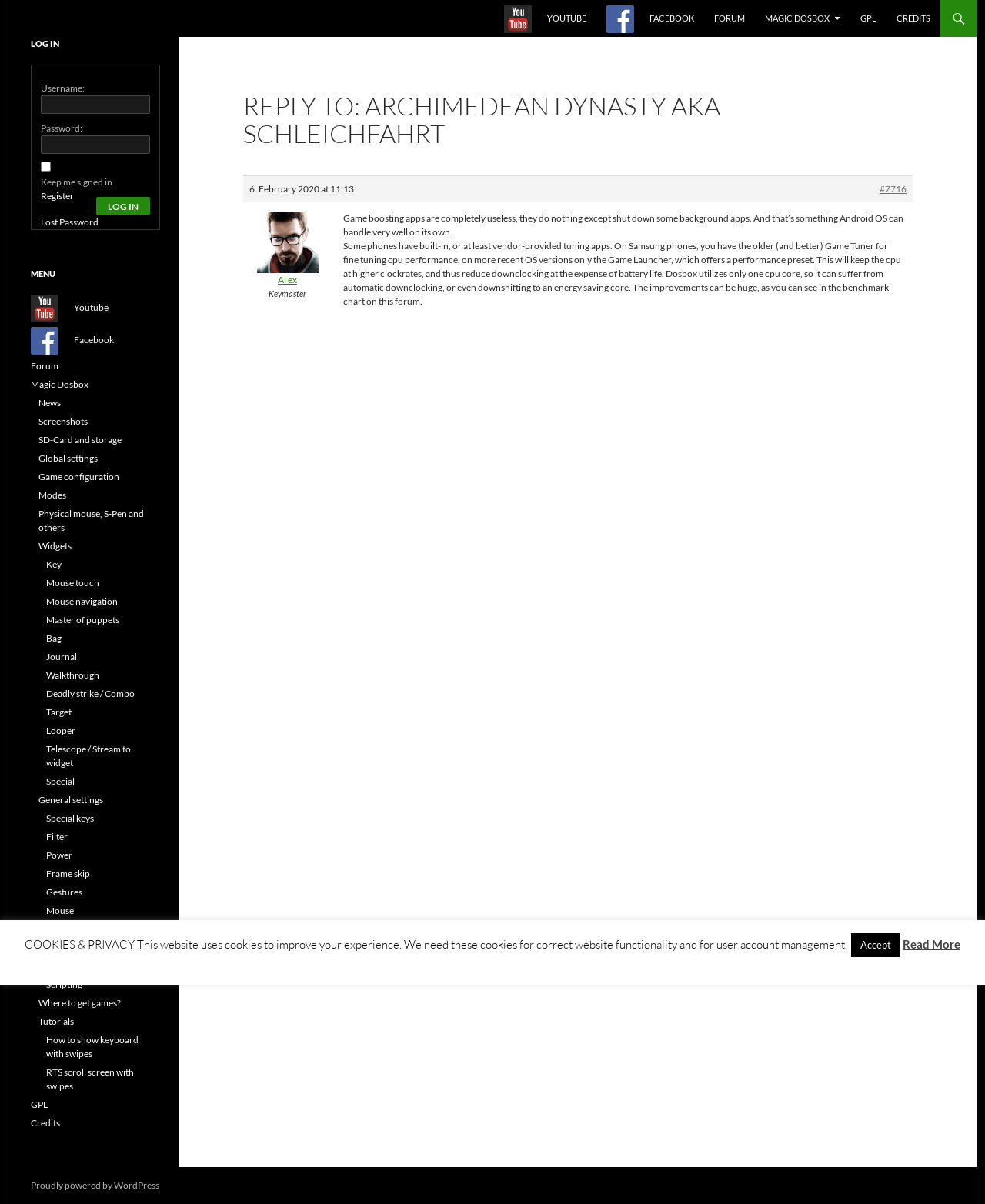Identify the bounding box coordinates of the area that should be clicked in order to complete the given instruction: "Register for an account". The bounding box coordinates should be four float numbers between 0 and 1, i.e., [left, top, right, bottom].

[0.041, 0.157, 0.075, 0.169]